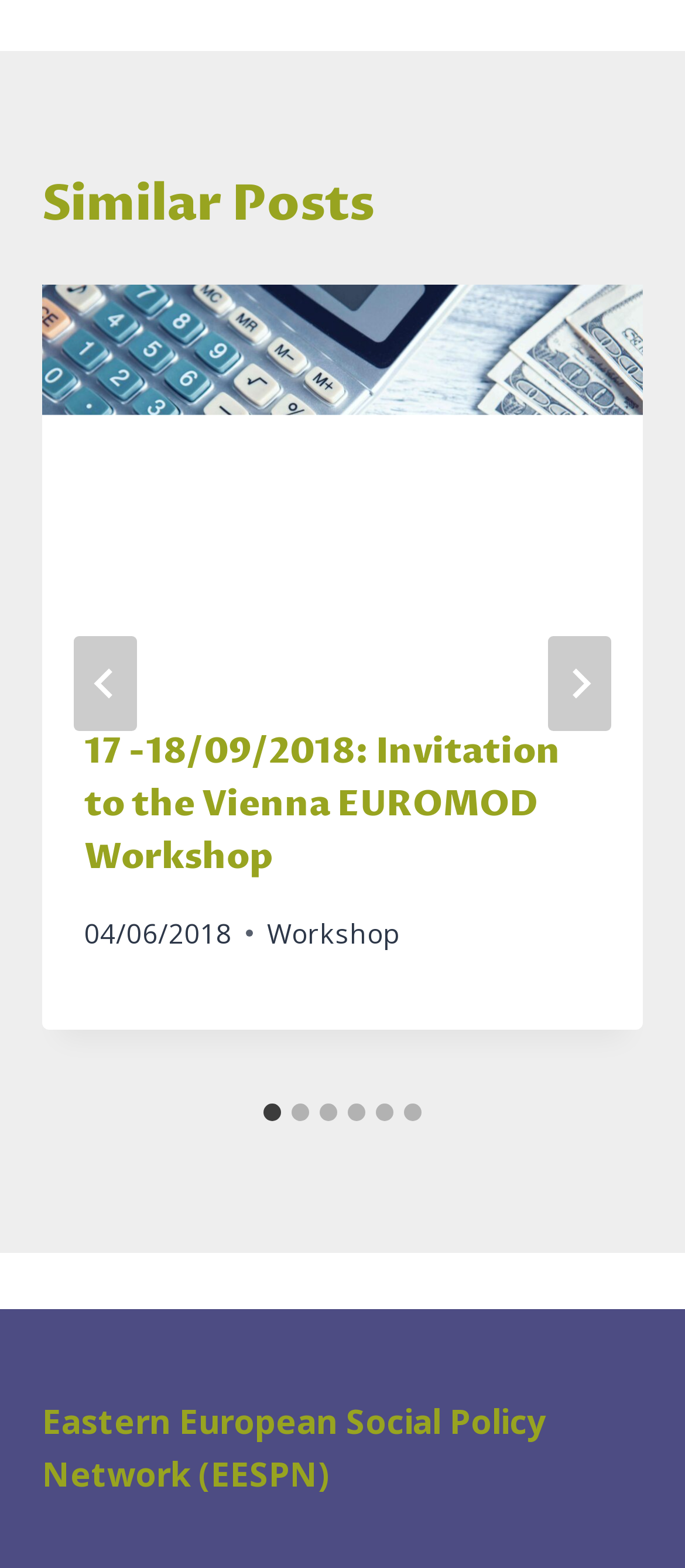Locate the bounding box coordinates of the clickable part needed for the task: "Go to next slide".

[0.8, 0.406, 0.892, 0.466]